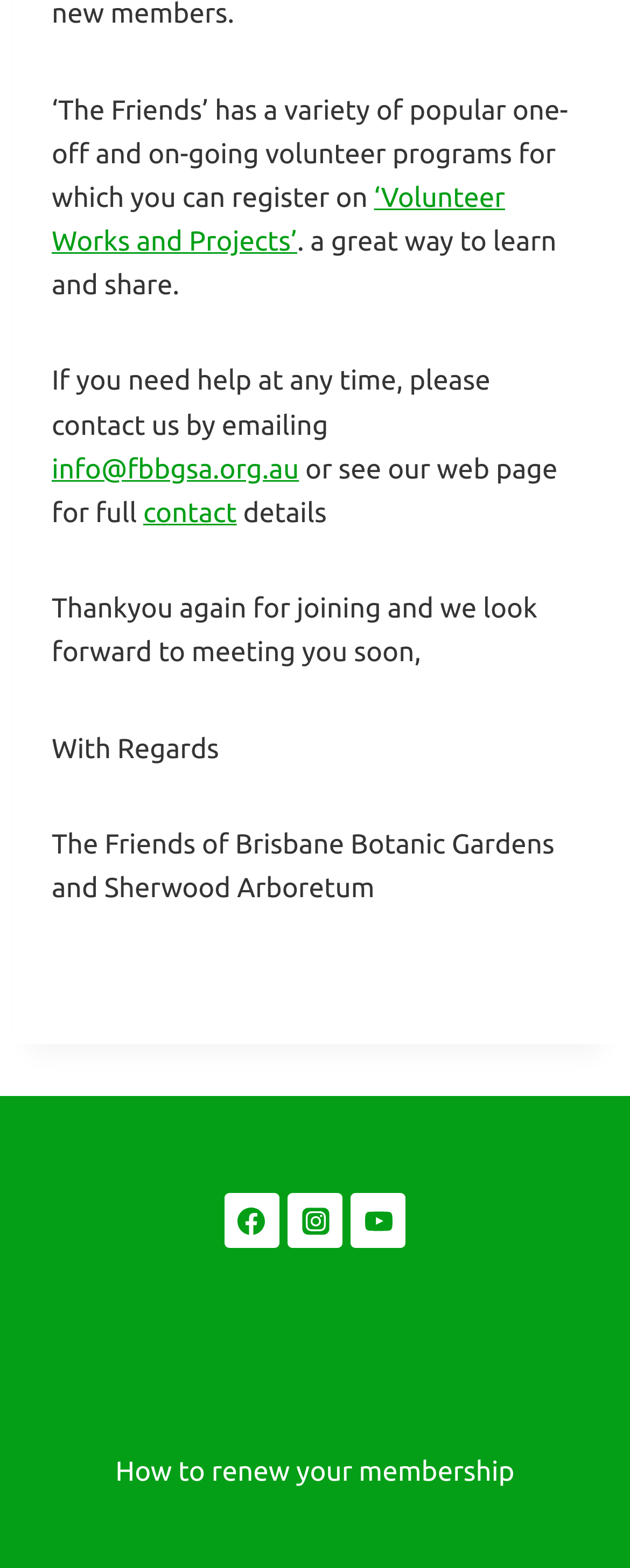Please provide the bounding box coordinates for the UI element as described: "contact". The coordinates must be four floats between 0 and 1, represented as [left, top, right, bottom].

[0.227, 0.318, 0.376, 0.337]